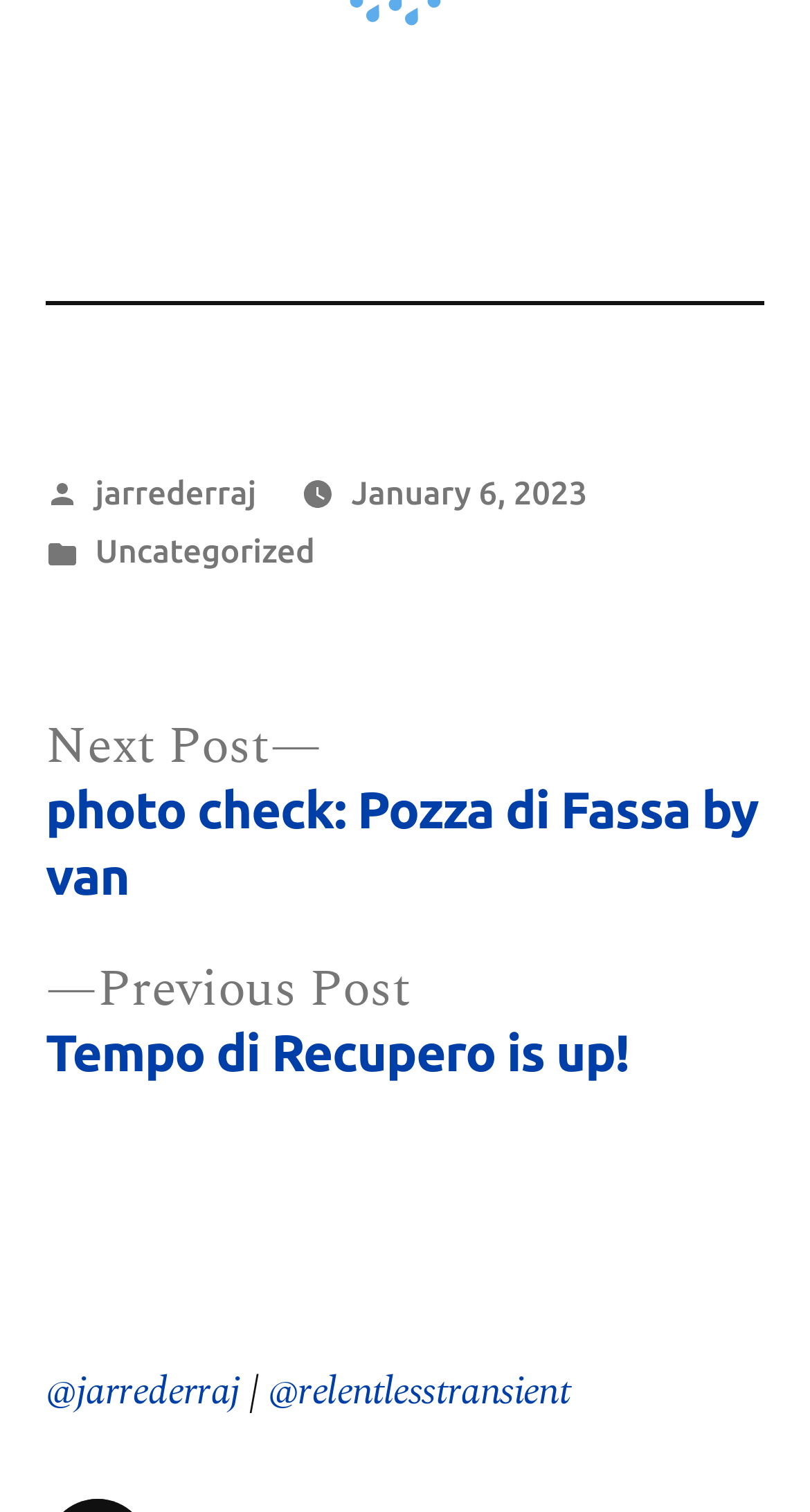Kindly provide the bounding box coordinates of the section you need to click on to fulfill the given instruction: "view metal fabrication page".

None